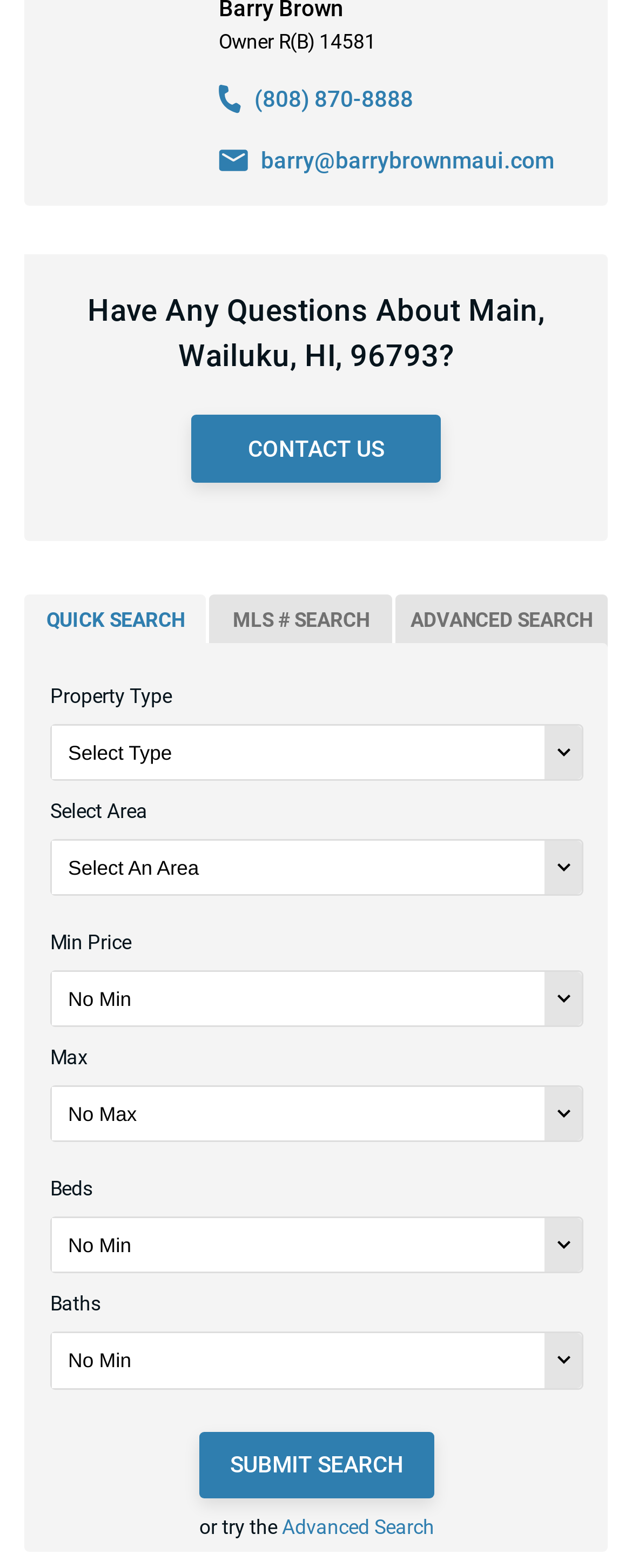Determine the bounding box coordinates for the clickable element required to fulfill the instruction: "Call the phone number". Provide the coordinates as four float numbers between 0 and 1, i.e., [left, top, right, bottom].

[0.346, 0.049, 0.877, 0.078]